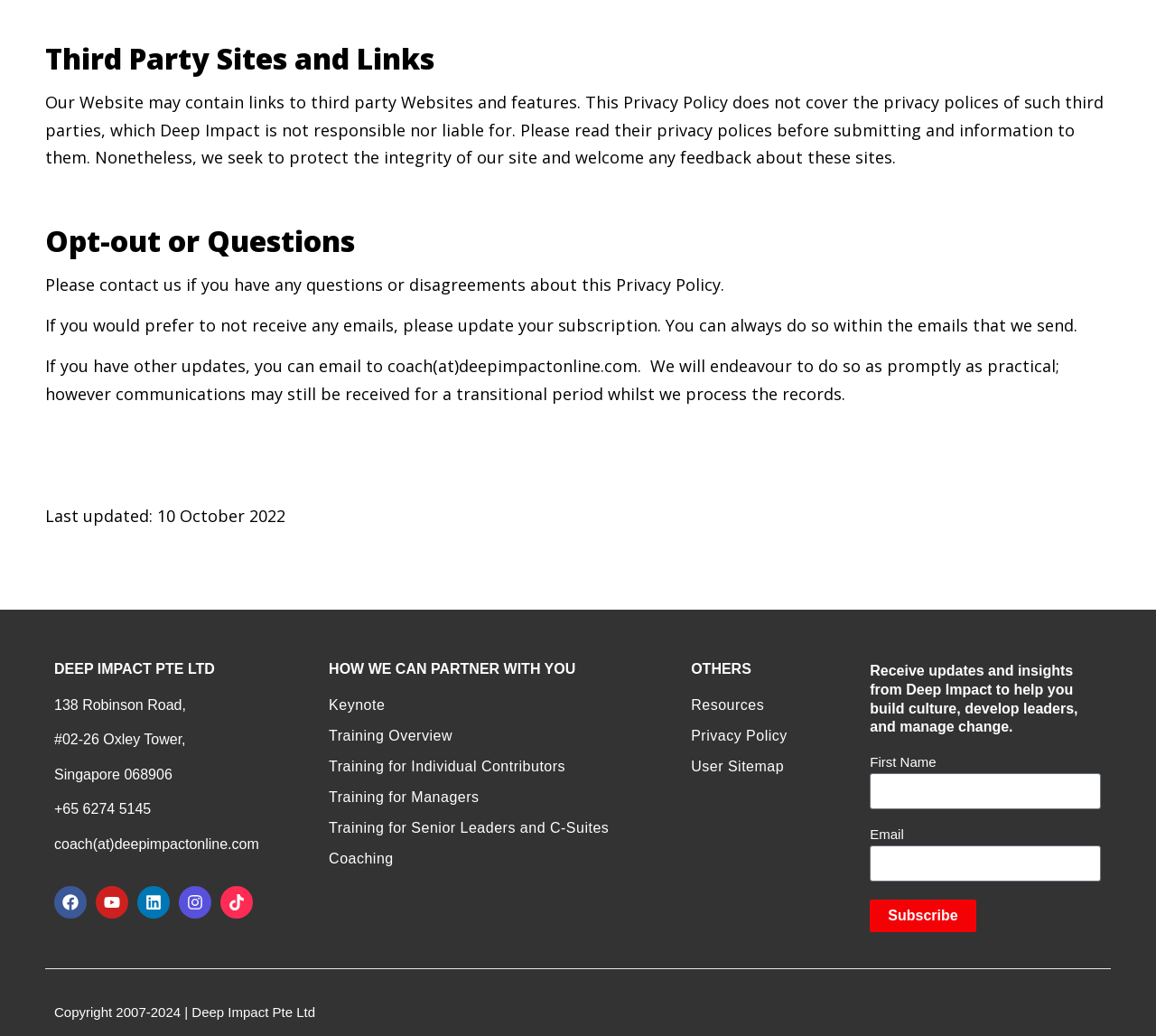Using floating point numbers between 0 and 1, provide the bounding box coordinates in the format (top-left x, top-left y, bottom-right x, bottom-right y). Locate the UI element described here: parent_node: First Name name="form_fields[name]"

[0.753, 0.746, 0.953, 0.781]